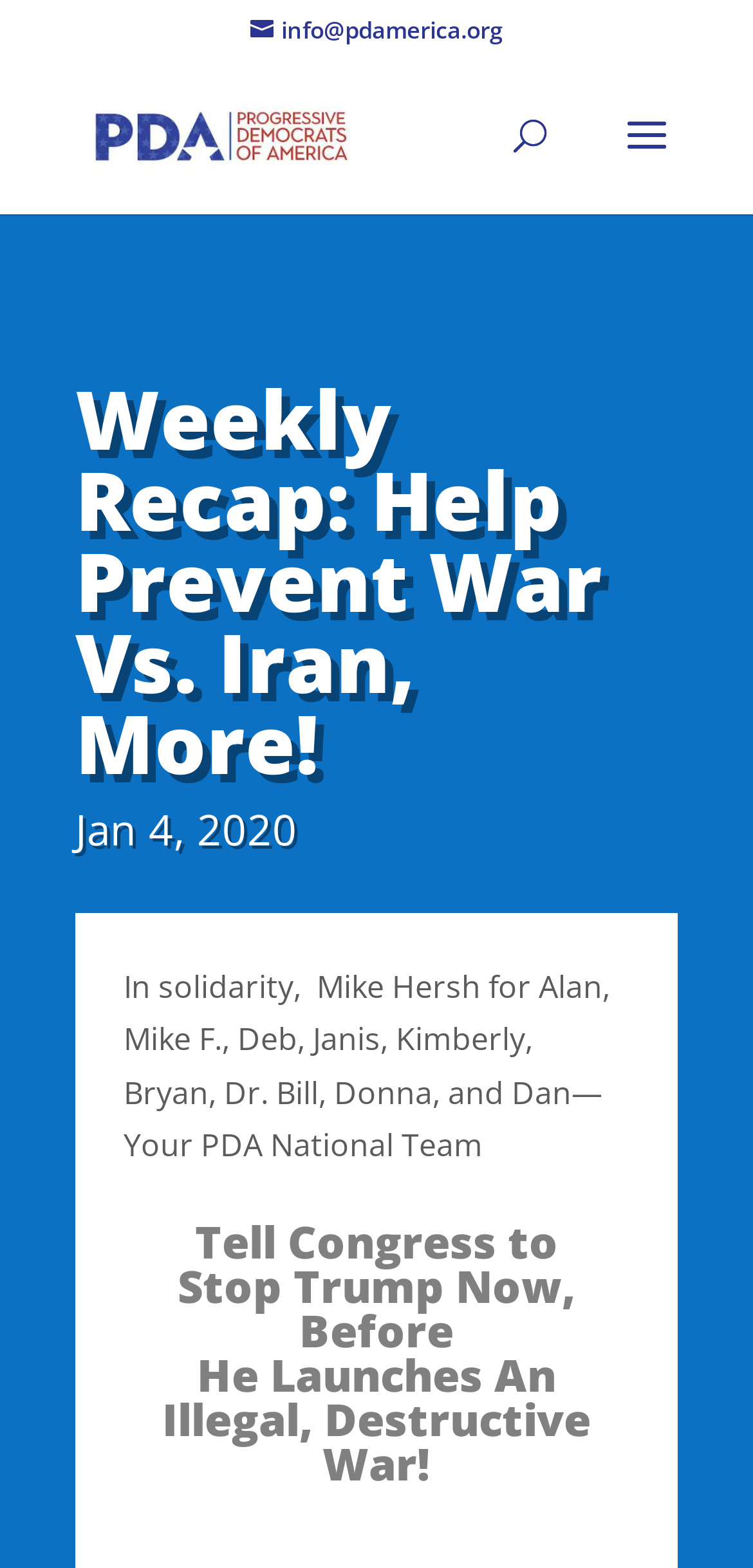Using the webpage screenshot, locate the HTML element that fits the following description and provide its bounding box: "name="s" placeholder="Search …" title="Search for:"".

[0.463, 0.038, 0.823, 0.04]